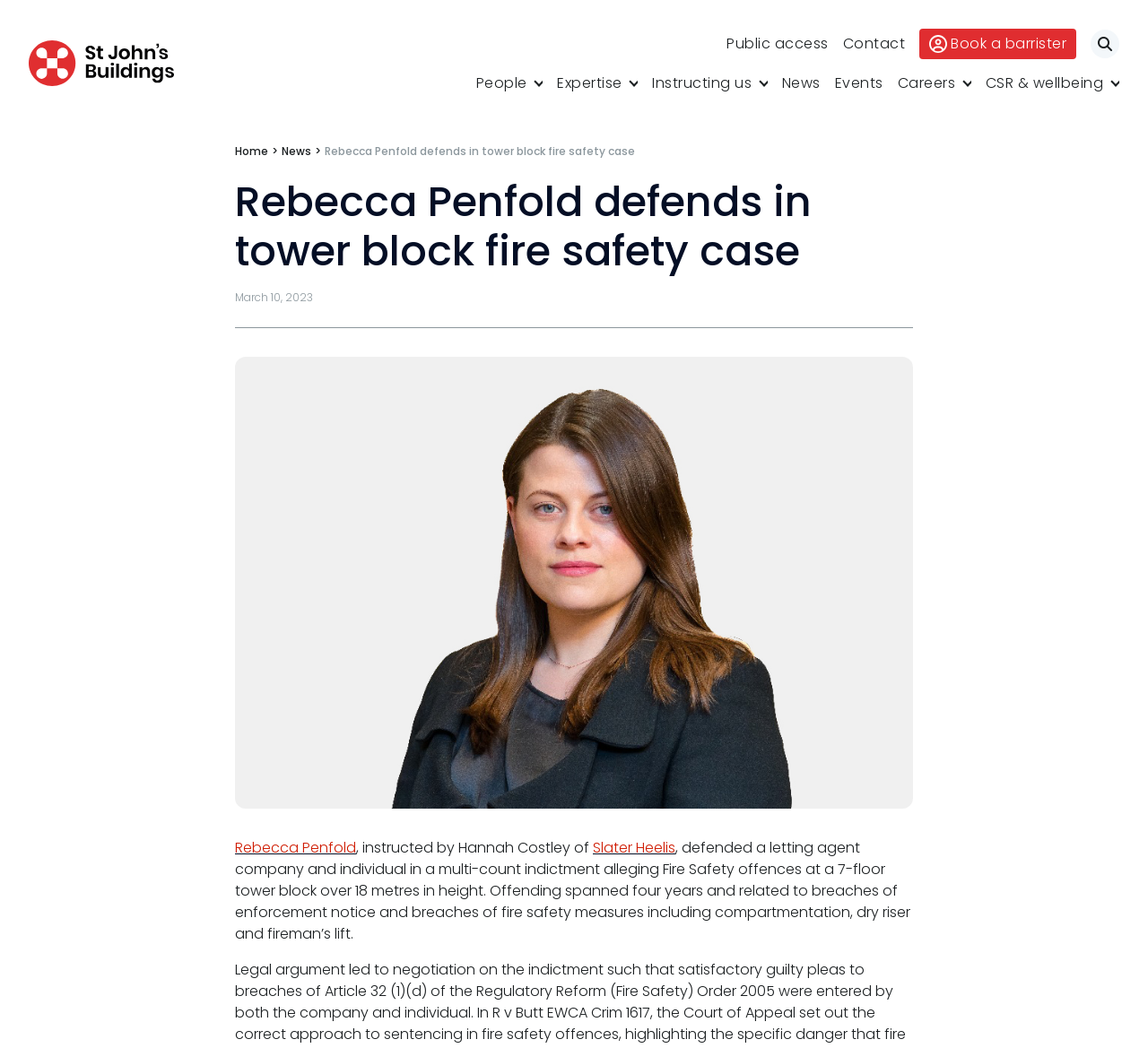Locate the coordinates of the bounding box for the clickable region that fulfills this instruction: "View 'People' page".

[0.414, 0.066, 0.473, 0.093]